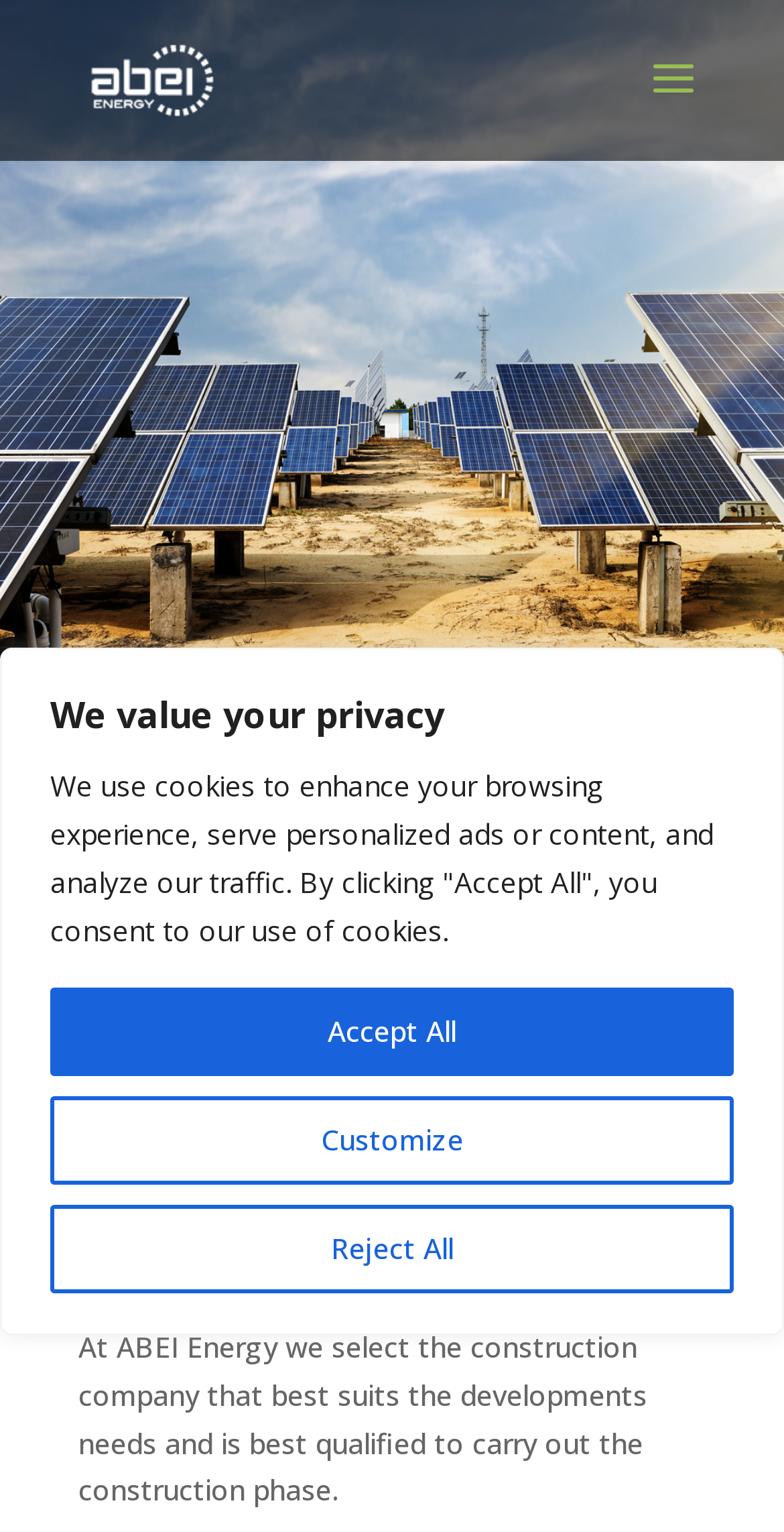Please find the bounding box for the UI component described as follows: "alt="ABEI - ABEI Energy"".

[0.11, 0.038, 0.276, 0.063]